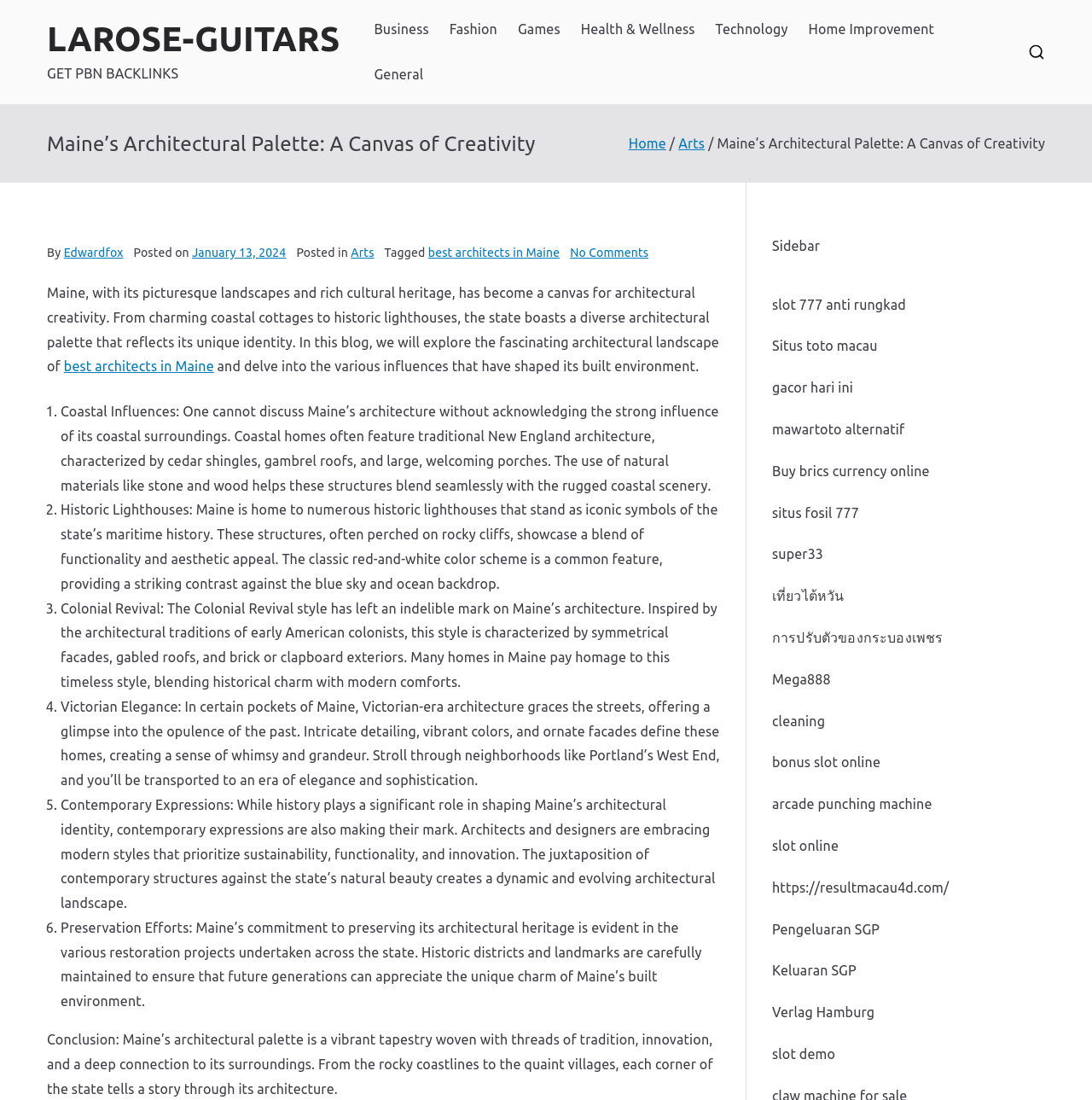What is the title or heading displayed on the webpage?

Maine’s Architectural Palette: A Canvas of Creativity